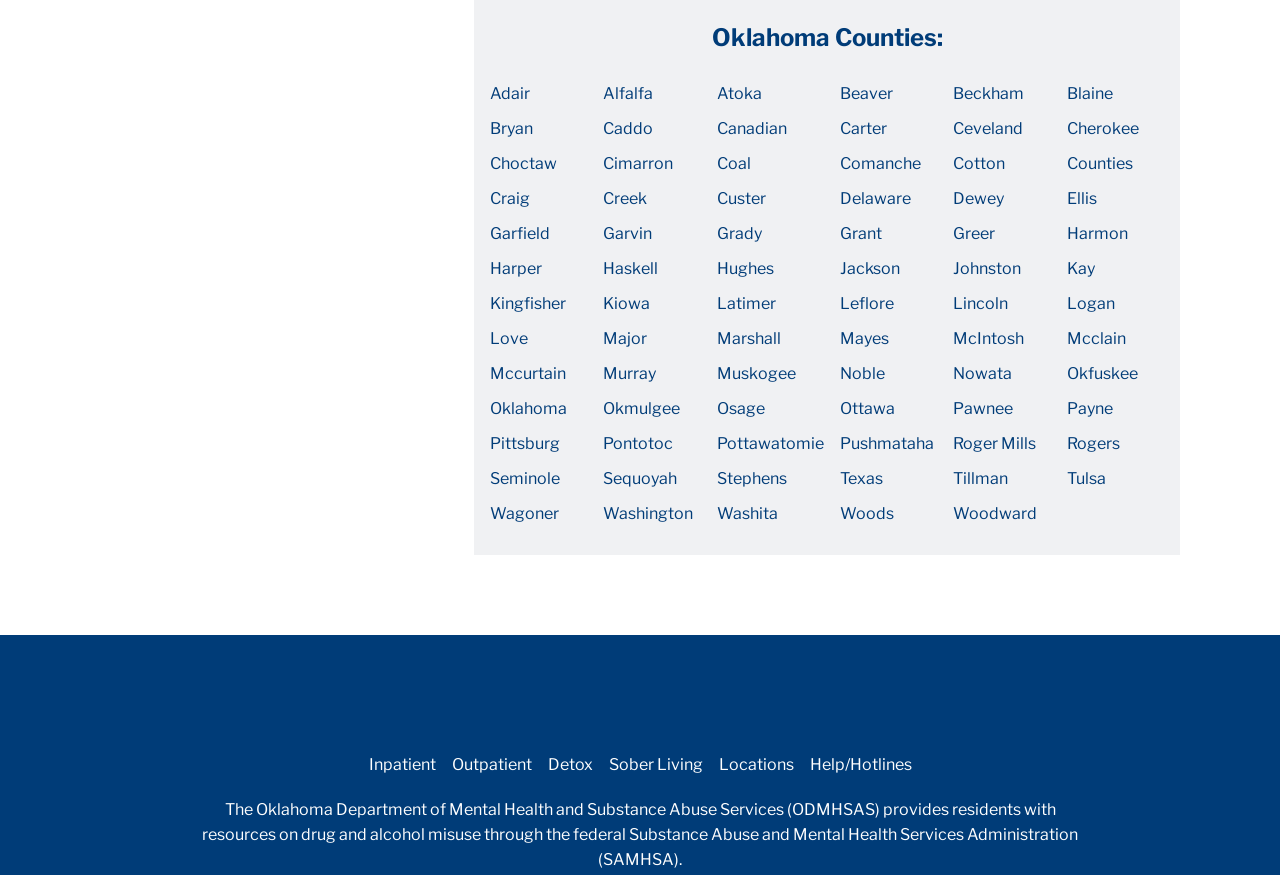Please identify the bounding box coordinates of the region to click in order to complete the task: "Click KMWorld". The coordinates must be four float numbers between 0 and 1, specified as [left, top, right, bottom].

None